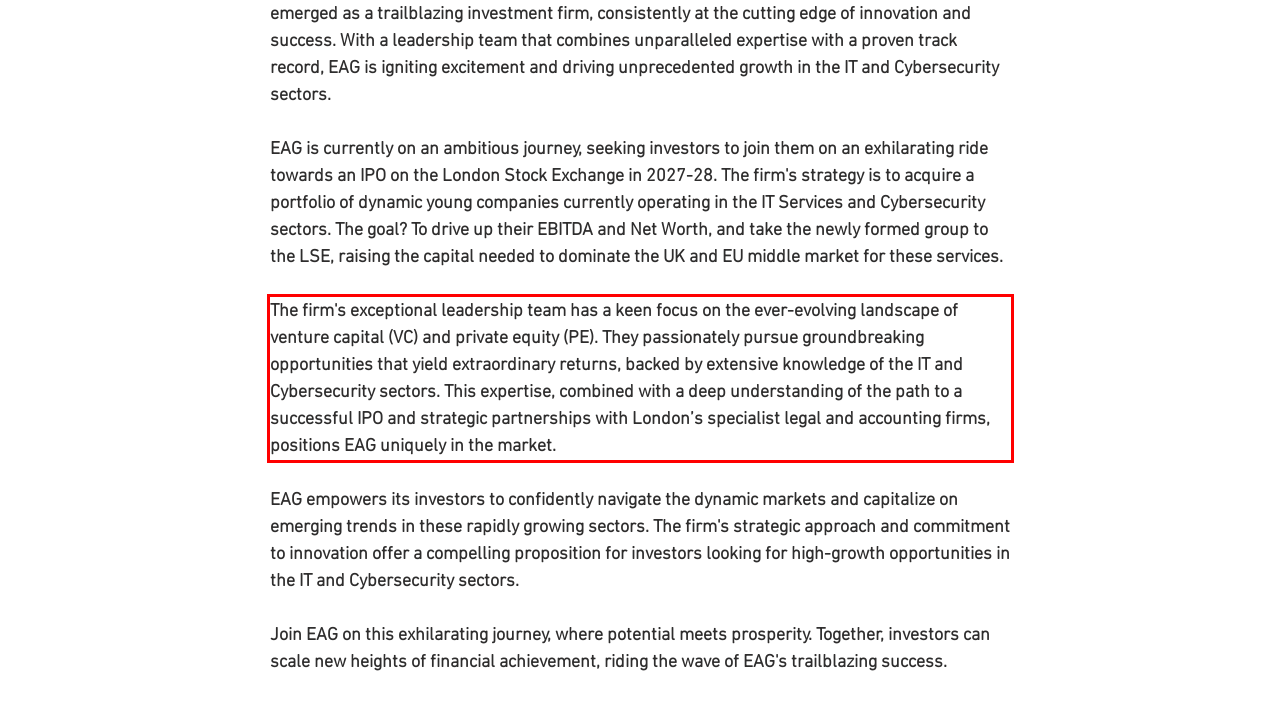Please examine the webpage screenshot and extract the text within the red bounding box using OCR.

The firm's exceptional leadership team has a keen focus on the ever-evolving landscape of venture capital (VC) and private equity (PE). They passionately pursue groundbreaking opportunities that yield extraordinary returns, backed by extensive knowledge of the IT and Cybersecurity sectors. This expertise, combined with a deep understanding of the path to a successful IPO and strategic partnerships with London’s specialist legal and accounting firms, positions EAG uniquely in the market.